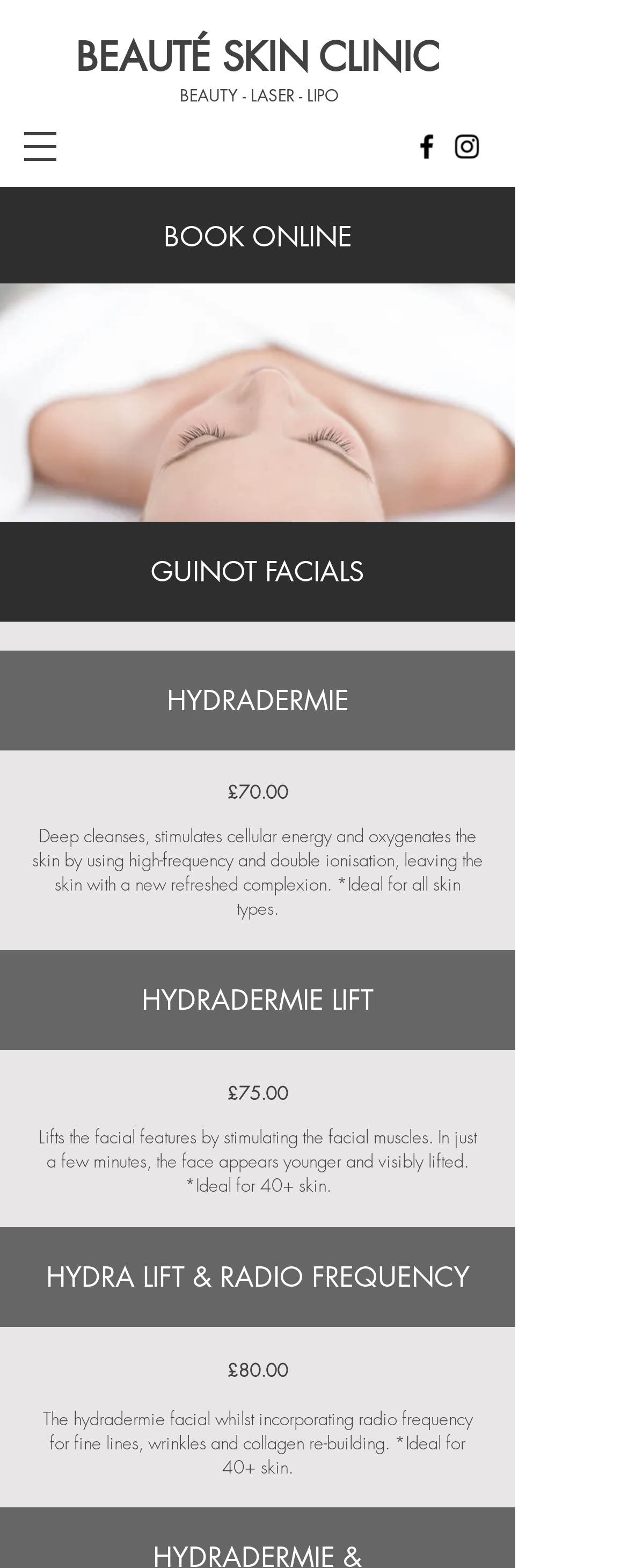Locate and provide the bounding box coordinates for the HTML element that matches this description: "BOOK ONLINE".

[0.26, 0.141, 0.56, 0.16]